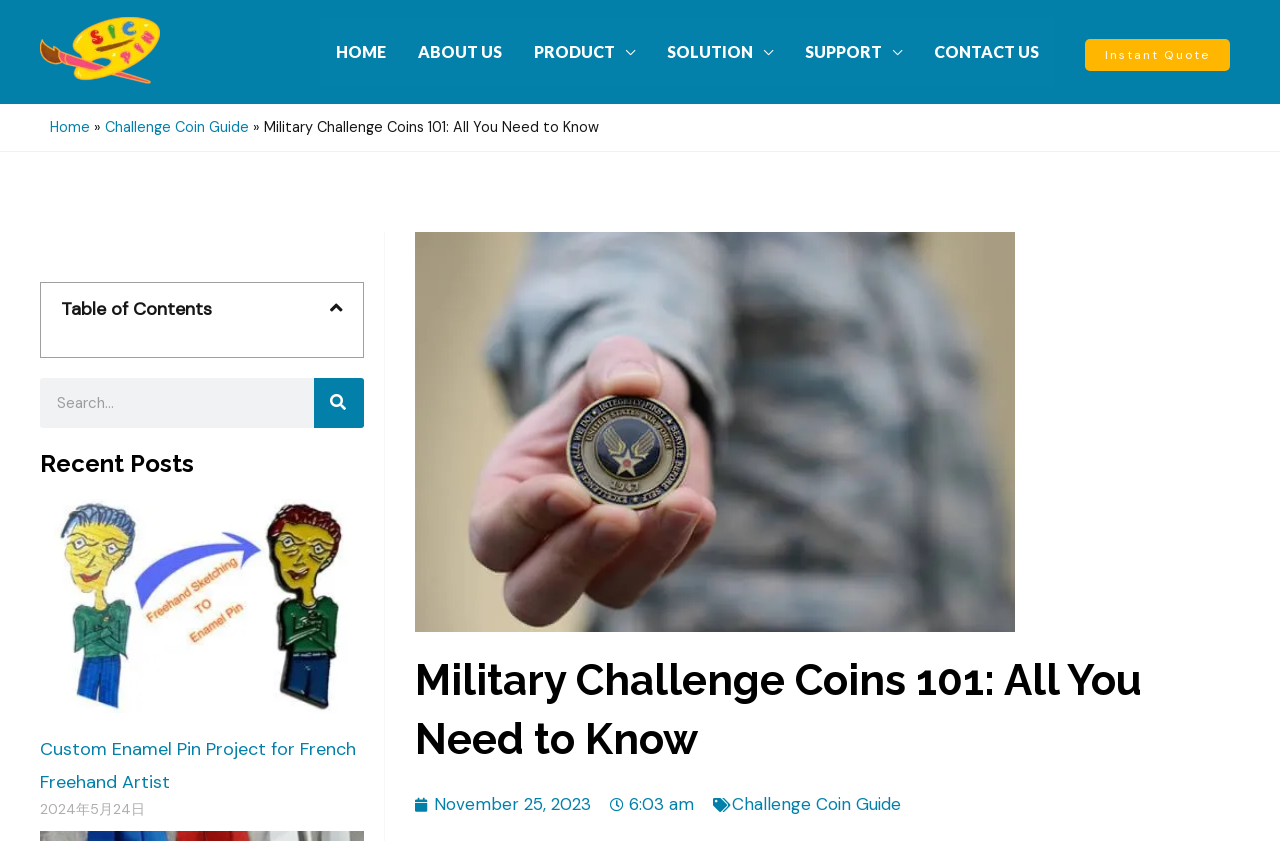Please find the bounding box coordinates for the clickable element needed to perform this instruction: "Click on the 'HOME' link".

[0.25, 0.02, 0.314, 0.103]